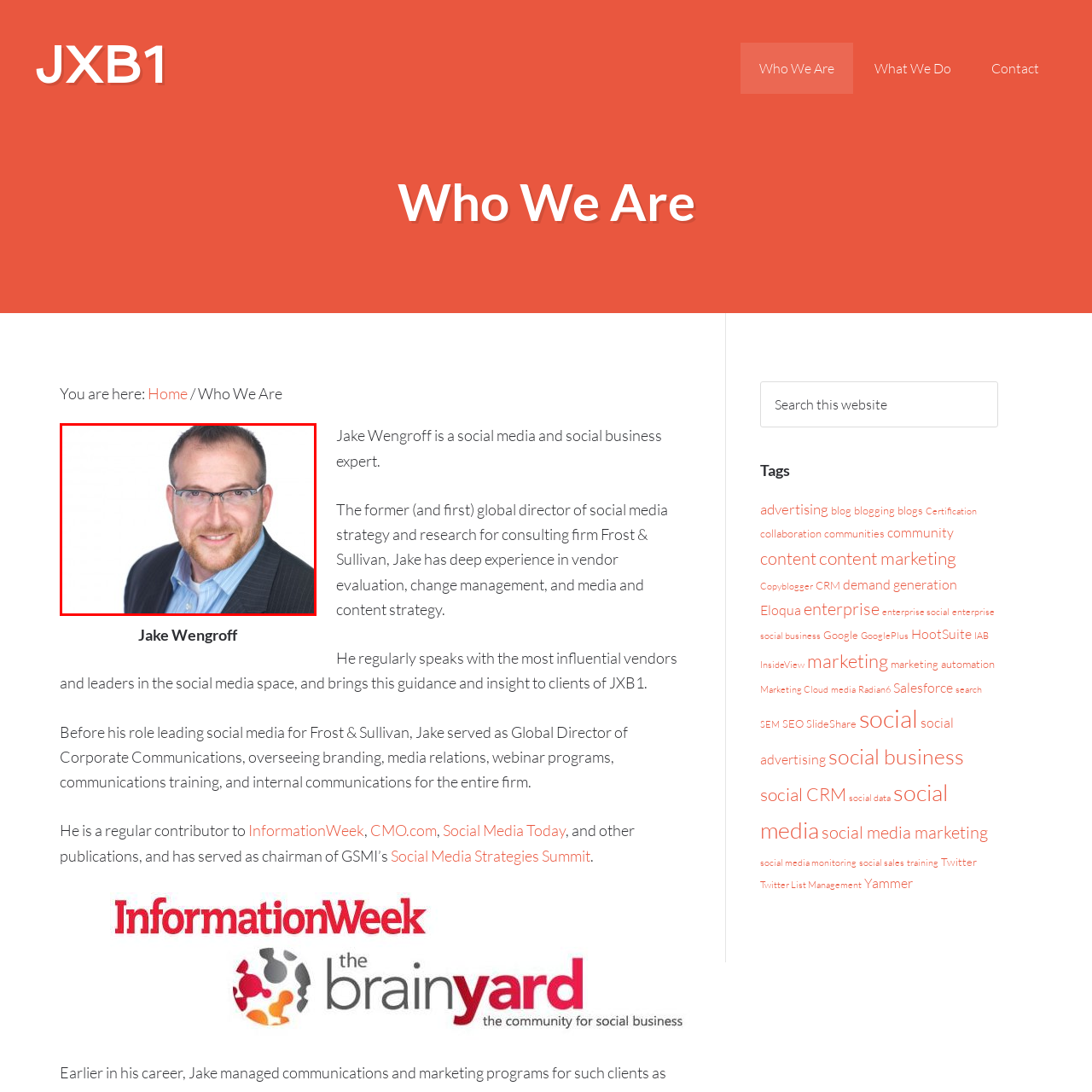What is Jake Wengroff's area of expertise?
Analyze the highlighted section in the red bounding box of the image and respond to the question with a detailed explanation.

According to the caption, Jake Wengroff is a recognized social media and social business expert, and he is noted for his expertise in vendor evaluation and media strategy, which implies that his area of expertise is social media strategy.